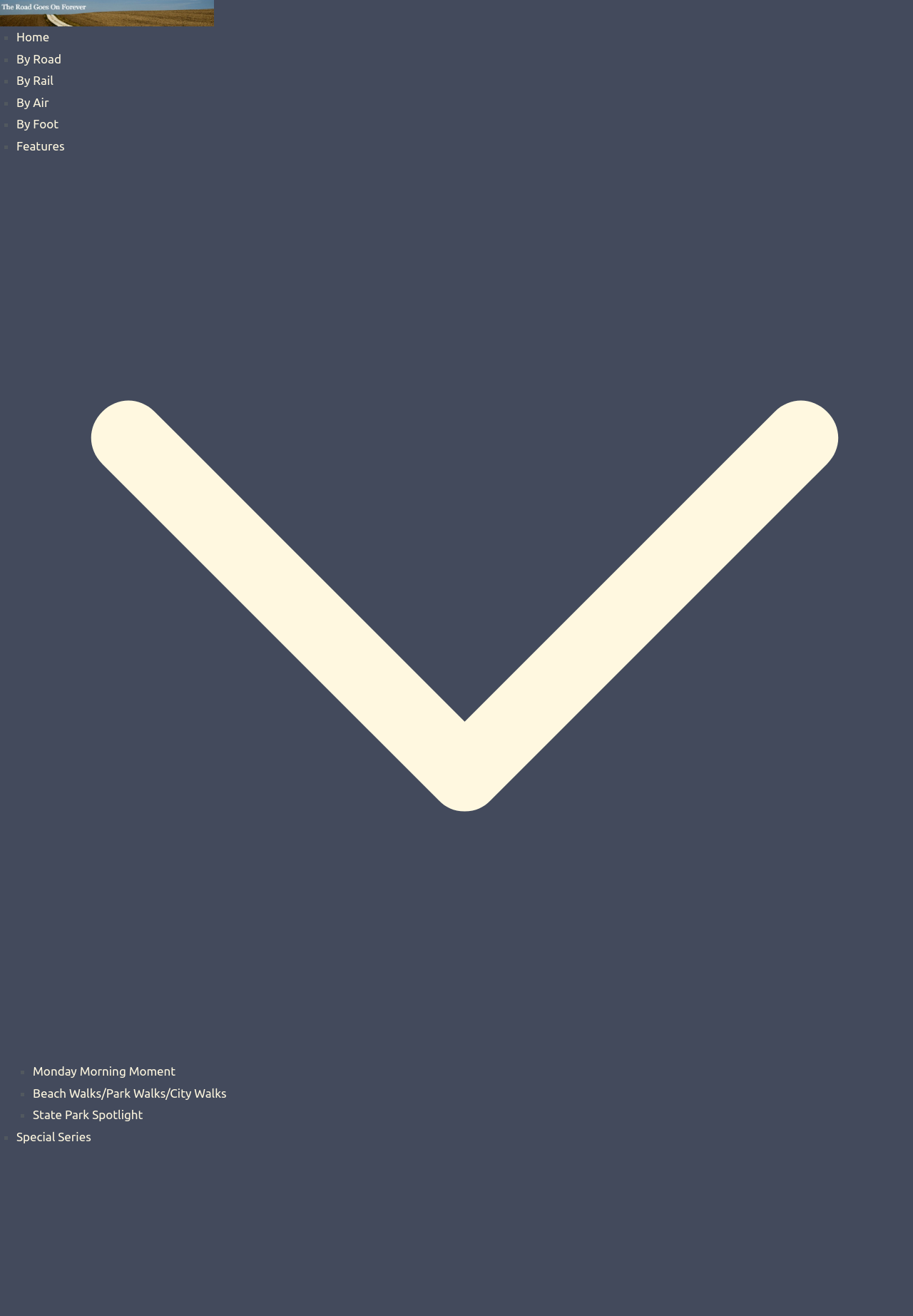What is the last feature listed on the webpage?
Answer the question with a thorough and detailed explanation.

The last feature listed on the webpage is 'State Park Spotlight', which is a link element preceded by a list marker. It is located at the bottom of the webpage.